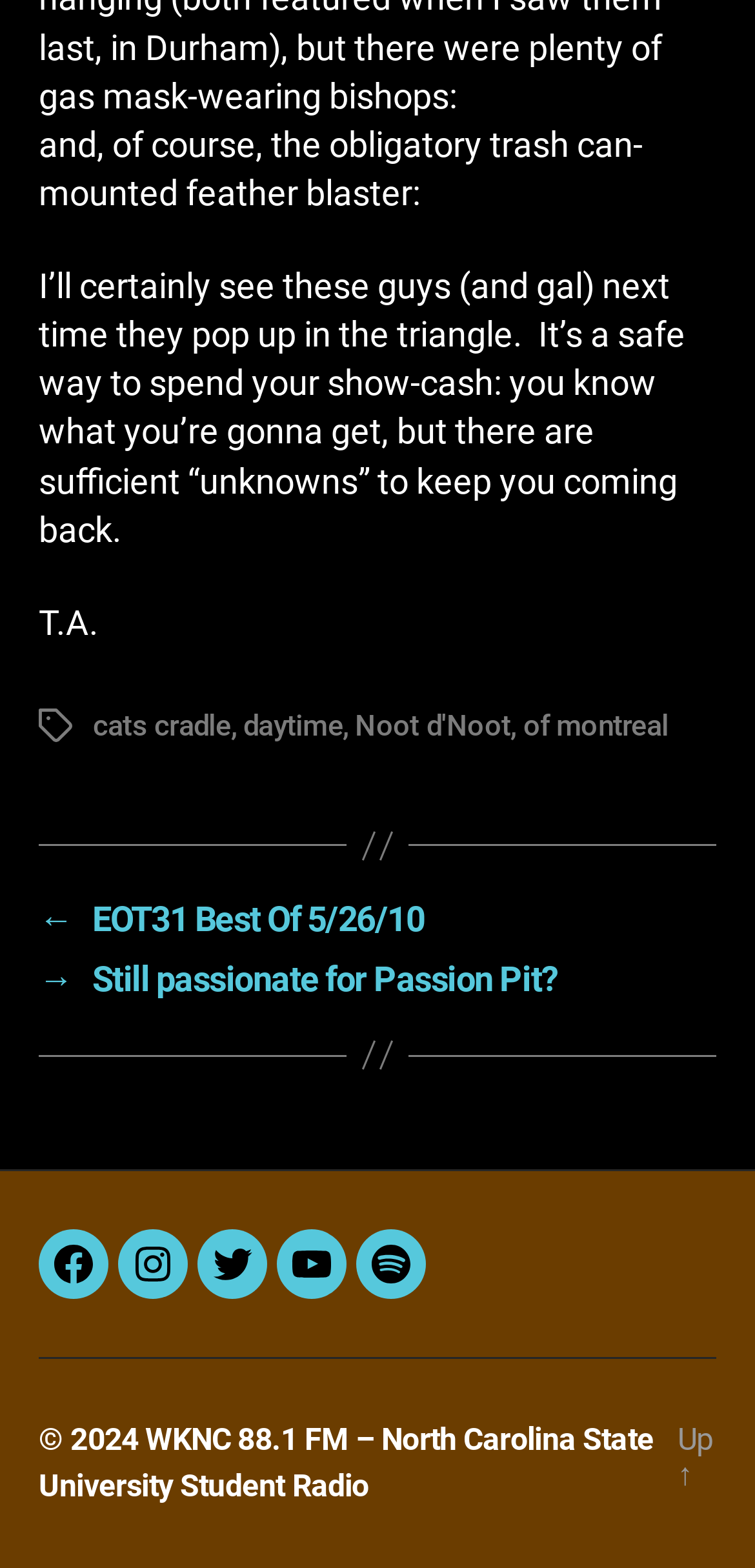Can you find the bounding box coordinates for the element to click on to achieve the instruction: "Visit the 'EOT31 Best Of 5/26/10' post"?

[0.051, 0.574, 0.949, 0.6]